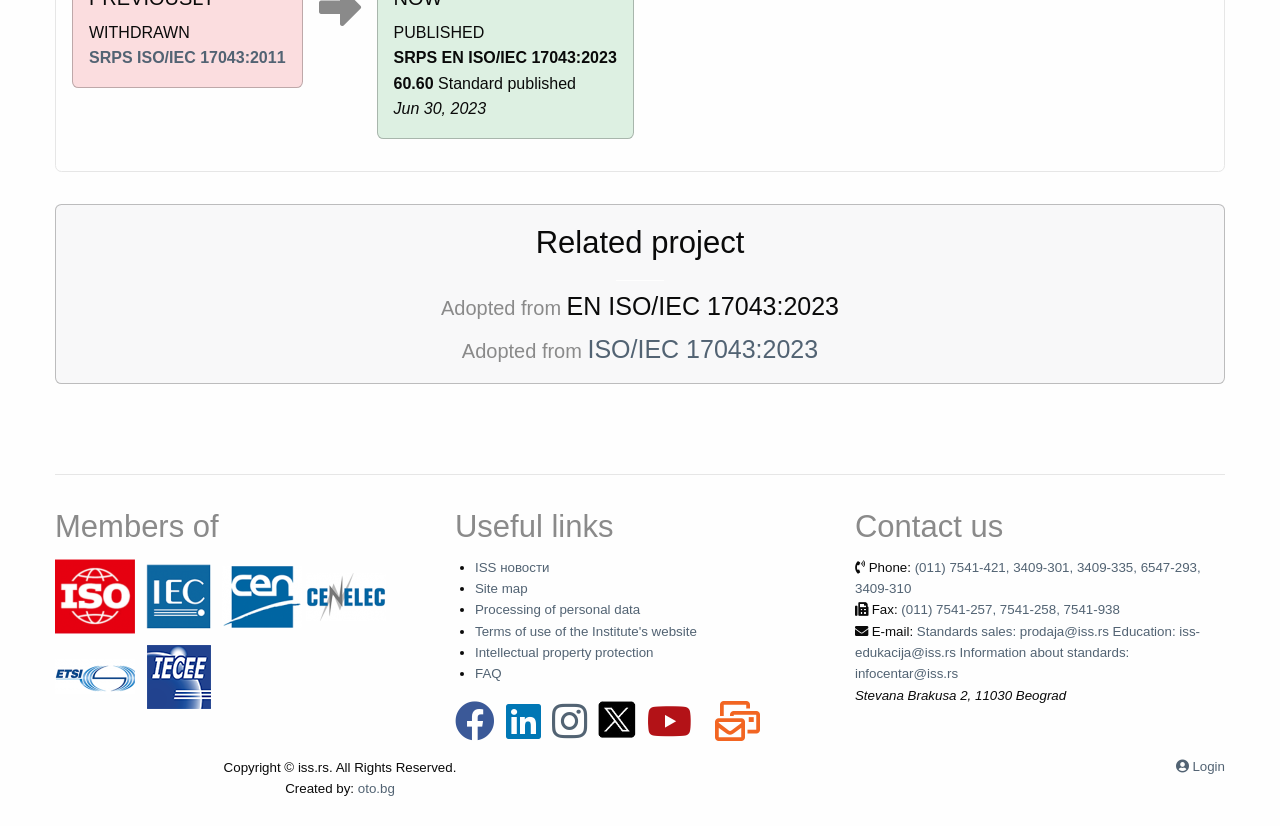Locate the bounding box coordinates of the element that should be clicked to execute the following instruction: "Click on the 'SRPS ISO/IEC 17043:2011' link".

[0.07, 0.06, 0.223, 0.08]